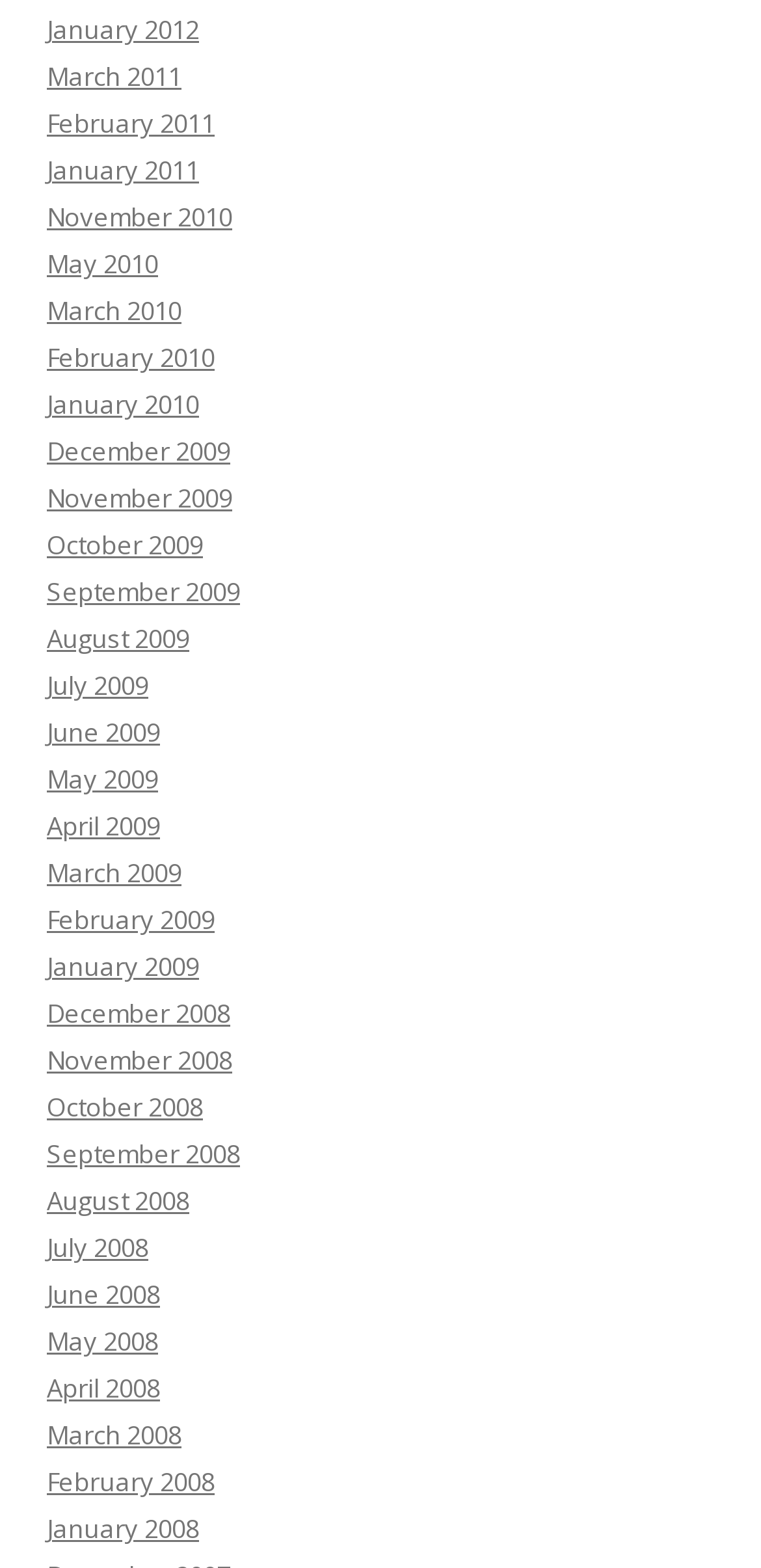Identify the bounding box coordinates of the region that should be clicked to execute the following instruction: "Read February 2011 articles".

[0.062, 0.068, 0.282, 0.09]